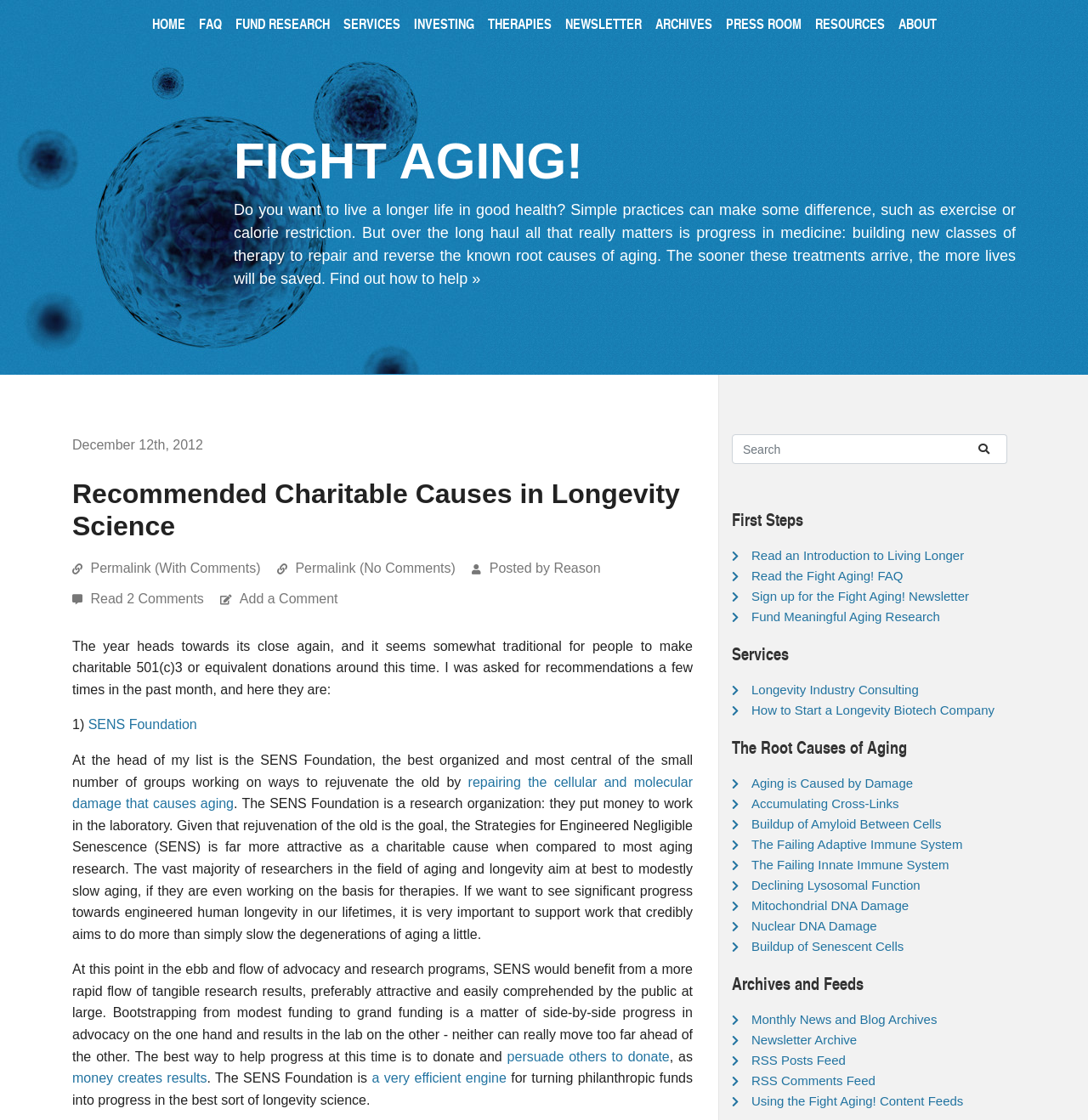Refer to the image and answer the question with as much detail as possible: What is the recommended way to help progress in longevity science?

The webpage suggests that the best way to help progress in longevity science is to donate to organizations like the SENS Foundation and persuade others to do so, as money creates results and leads to tangible research outcomes.